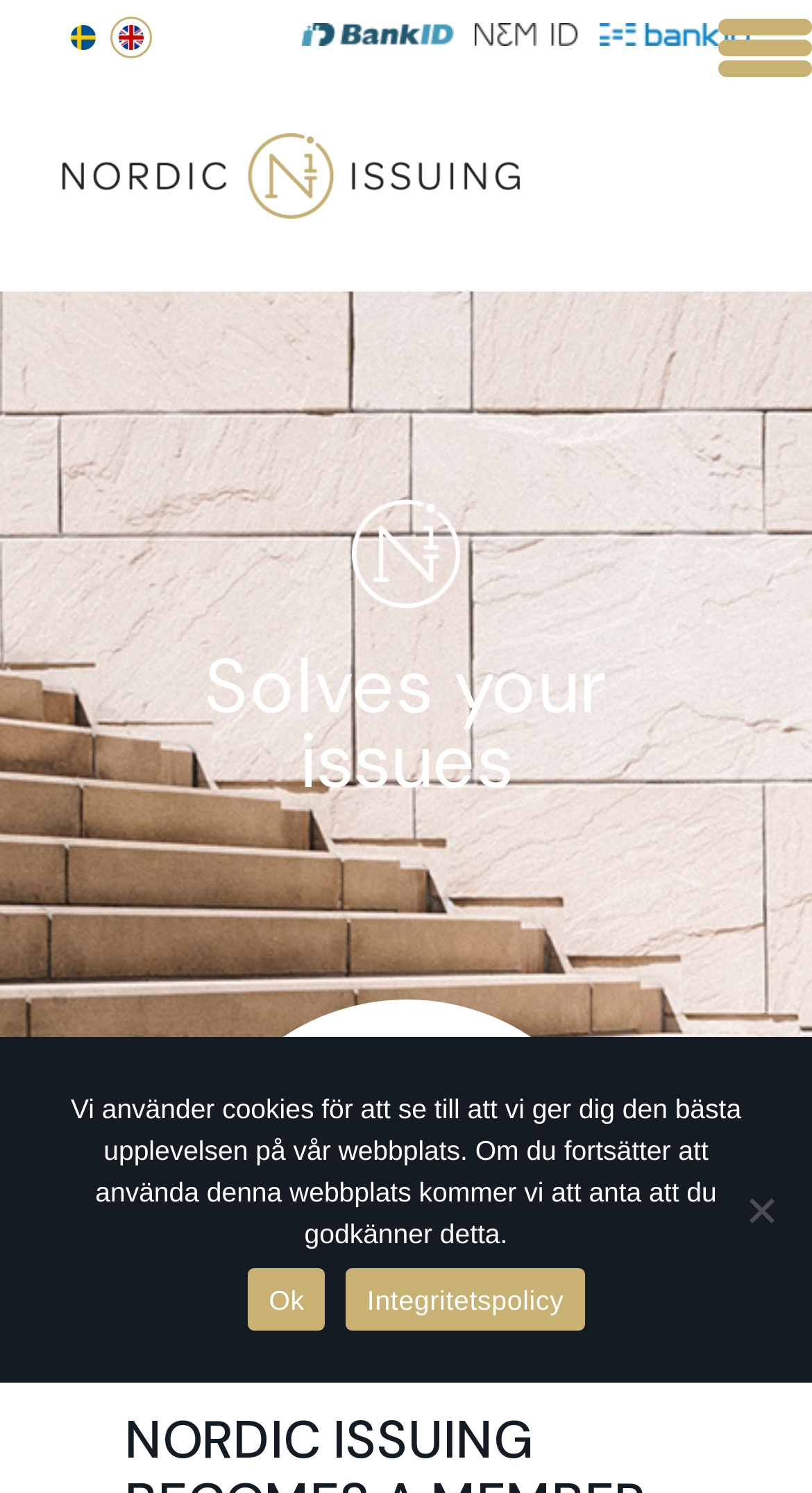What is the tagline of the webpage?
Refer to the screenshot and respond with a concise word or phrase.

Solves your issues